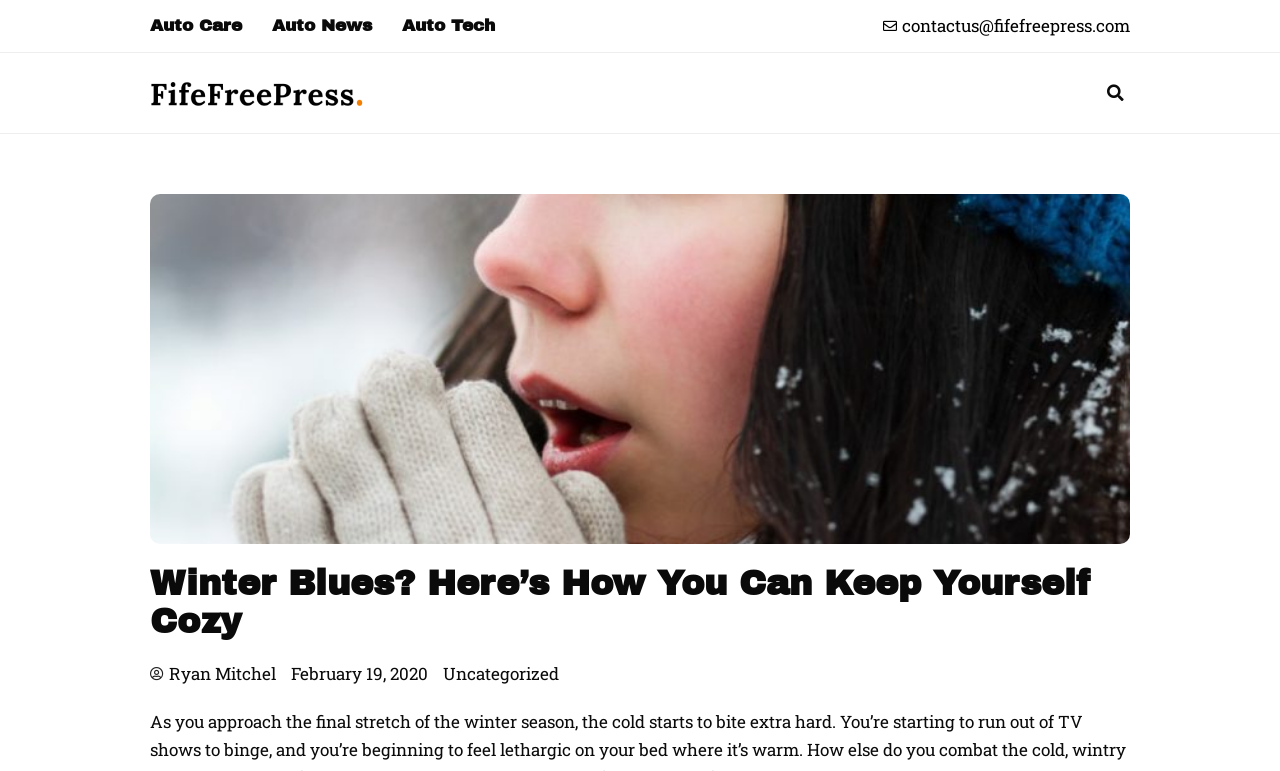Using the information from the screenshot, answer the following question thoroughly:
What is the date of the article?

I found the date of the article by looking at the static text element located next to the author's name, which is 'February 19, 2020'.